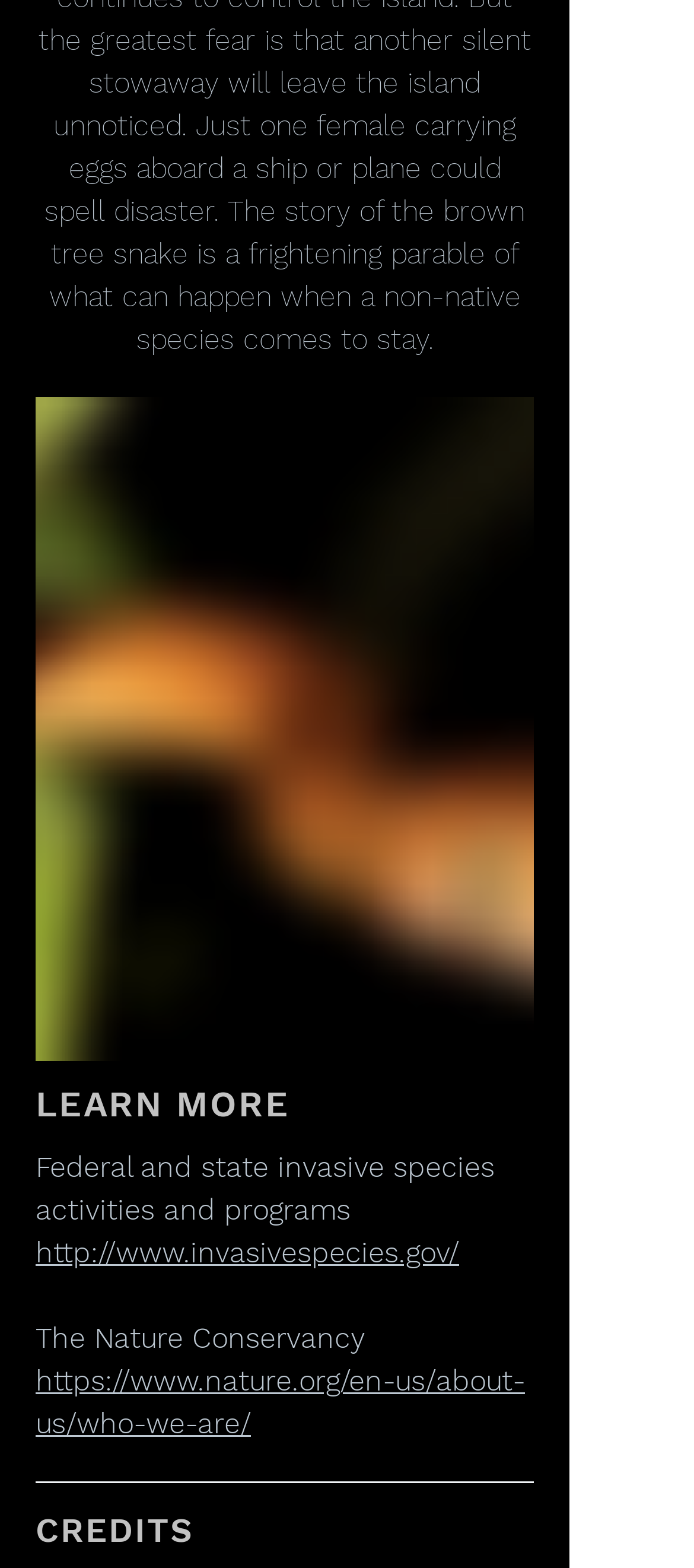How many links are there on the webpage?
Please provide a single word or phrase as your answer based on the image.

2